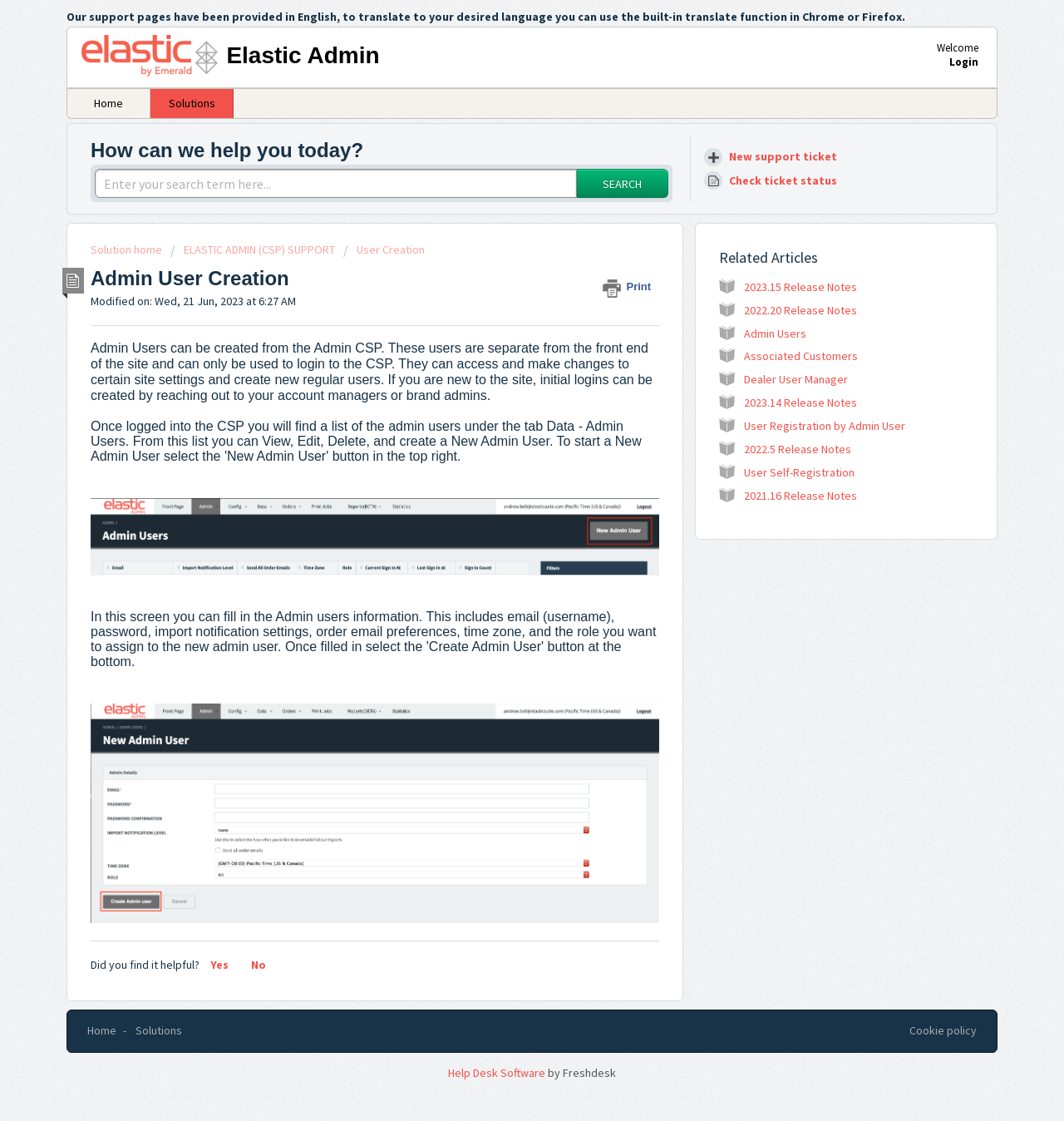What is the alternative to creating Admin Users?
Offer a detailed and full explanation in response to the question.

If users are new to the site, they can reach out to their account managers or brand admins to create initial logins, instead of creating Admin Users themselves.